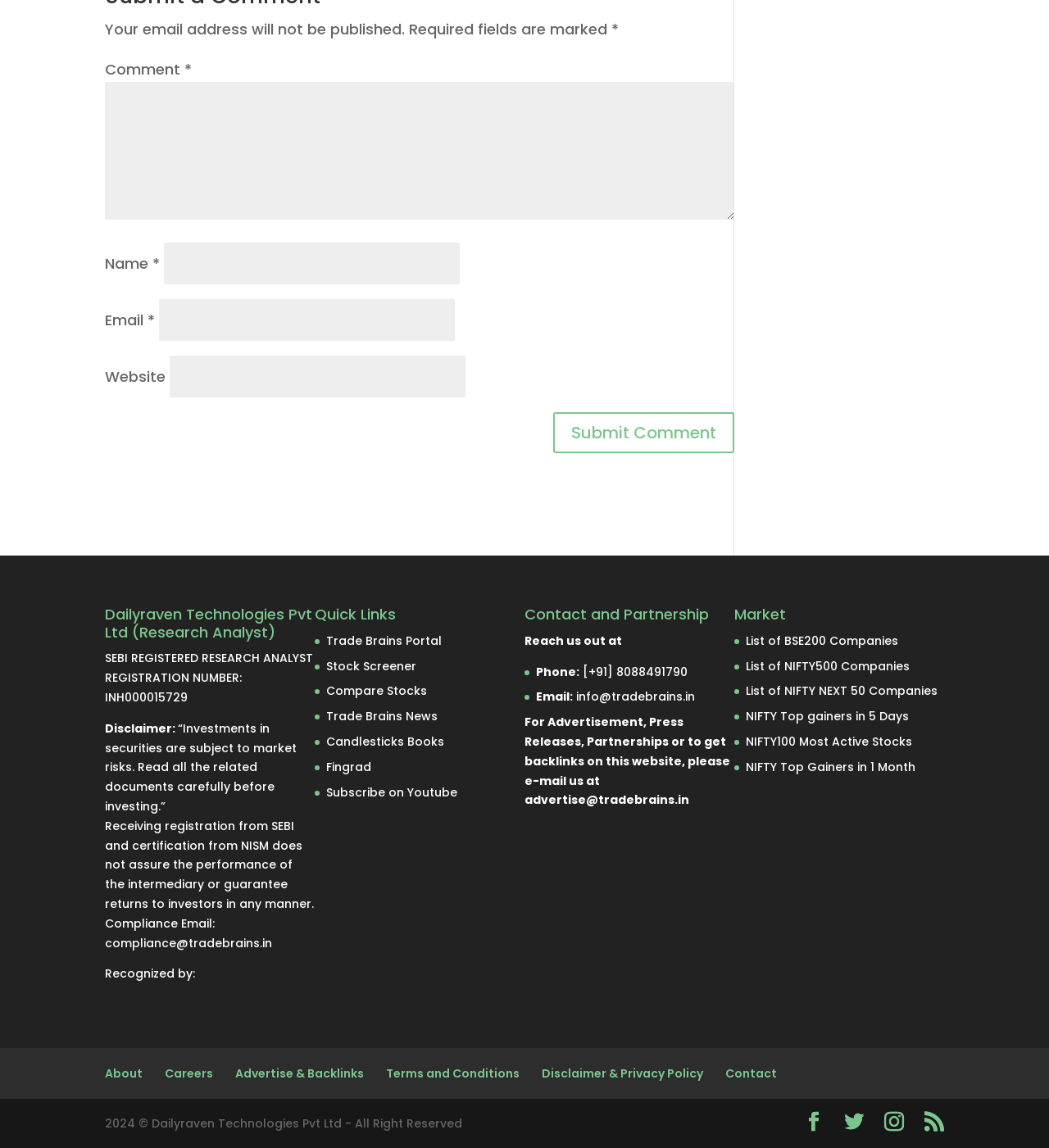Determine the bounding box coordinates of the clickable element to complete this instruction: "Search for products". Provide the coordinates in the format of four float numbers between 0 and 1, [left, top, right, bottom].

None